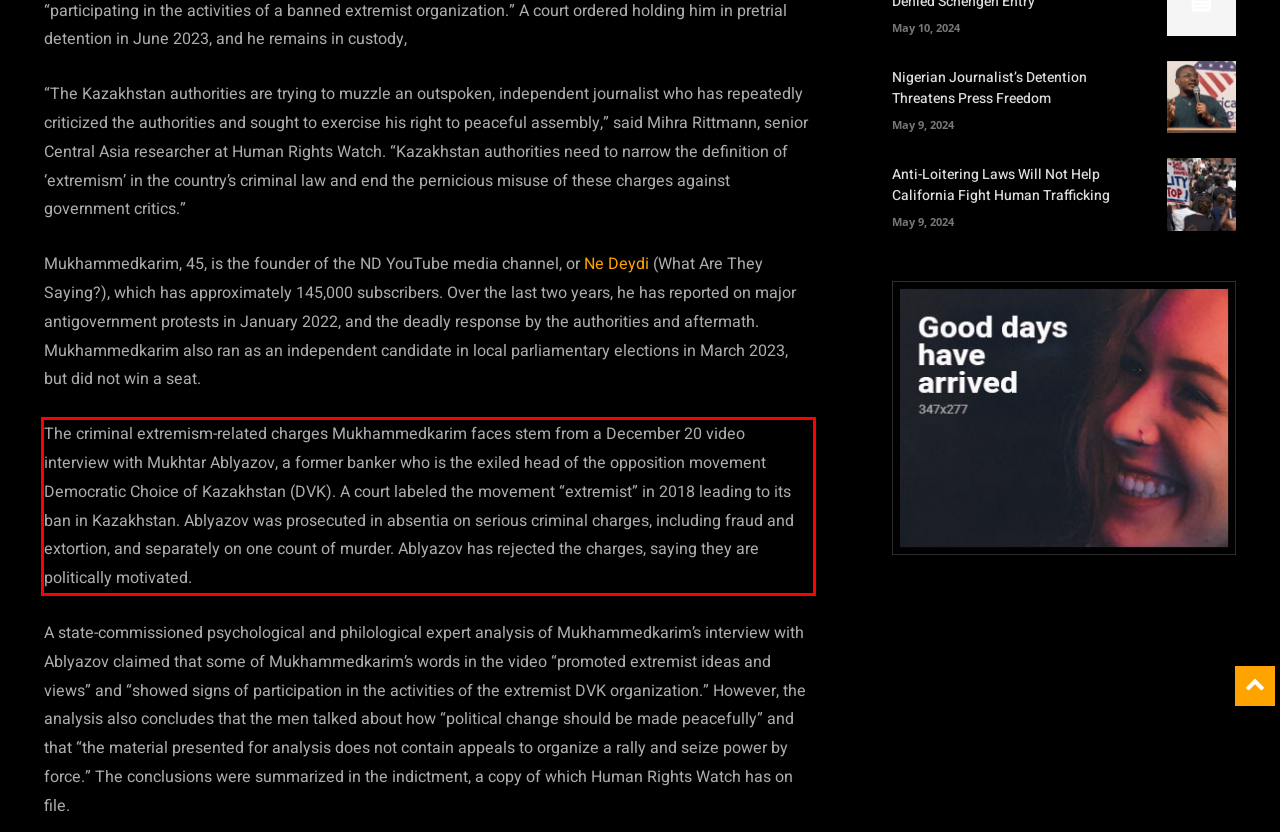Given the screenshot of the webpage, identify the red bounding box, and recognize the text content inside that red bounding box.

The criminal extremism-related charges Mukhammedkarim faces stem from a December 20 video interview with Mukhtar Ablyazov, a former banker who is the exiled head of the opposition movement Democratic Choice of Kazakhstan (DVK). A court labeled the movement “extremist” in 2018 leading to its ban in Kazakhstan. Ablyazov was prosecuted in absentia on serious criminal charges, including fraud and extortion, and separately on one count of murder. Ablyazov has rejected the charges, saying they are politically motivated.